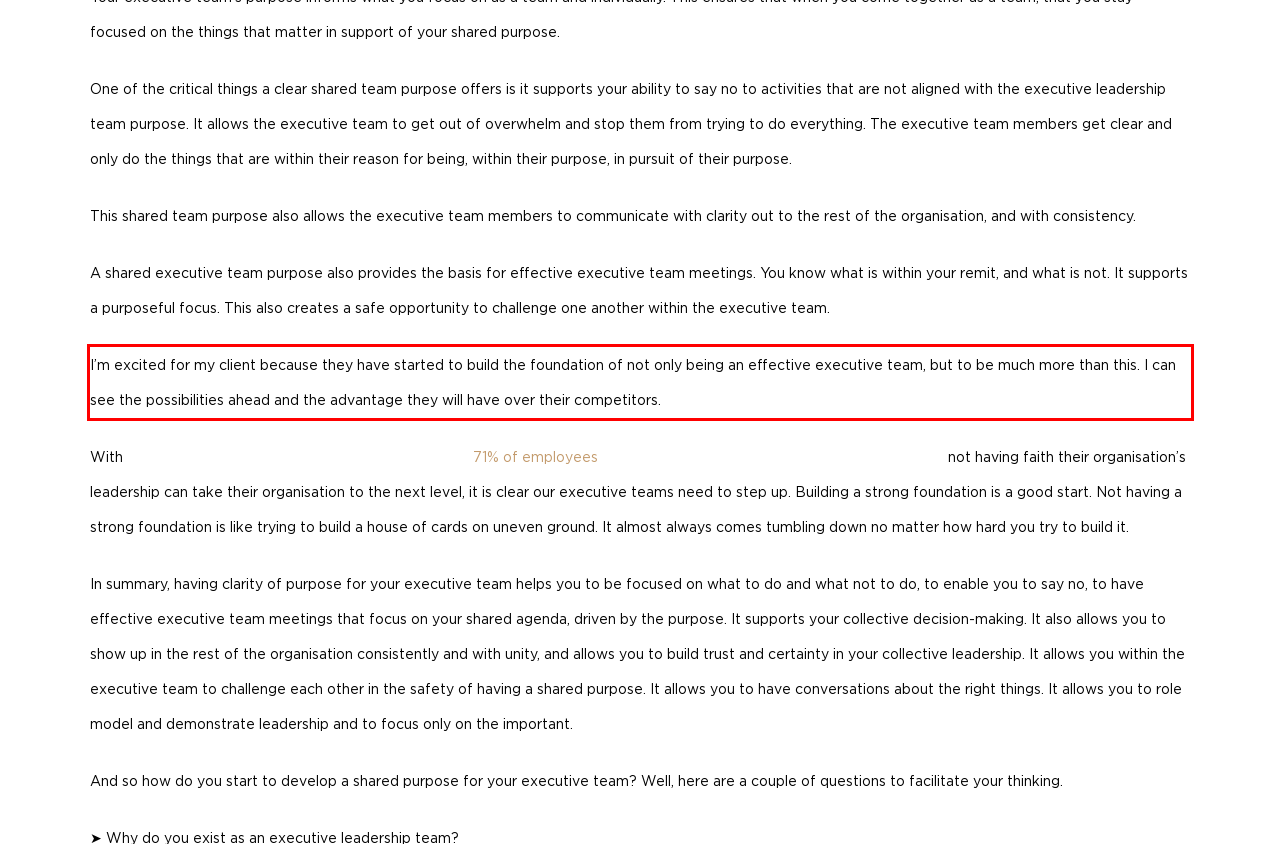Given the screenshot of a webpage, identify the red rectangle bounding box and recognize the text content inside it, generating the extracted text.

I’m excited for my client because they have started to build the foundation of not only being an effective executive team, but to be much more than this. I can see the possibilities ahead and the advantage they will have over their competitors.